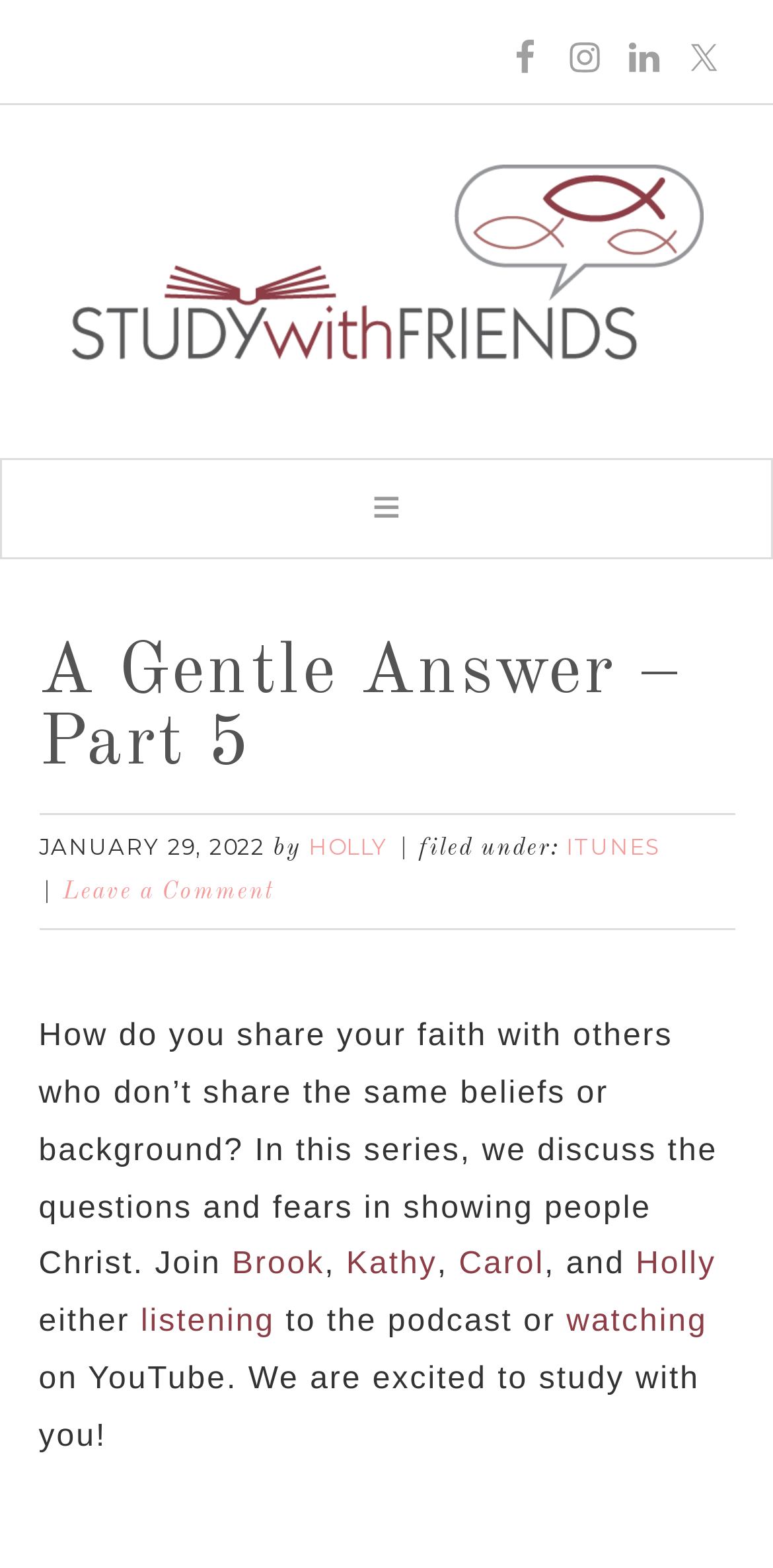How many social media links are available?
Please give a detailed and thorough answer to the question, covering all relevant points.

I counted the number of social media links available on the webpage, which are Facebook, Instagram, LinkedIn, and Twitter, and found that there are 4 social media links.